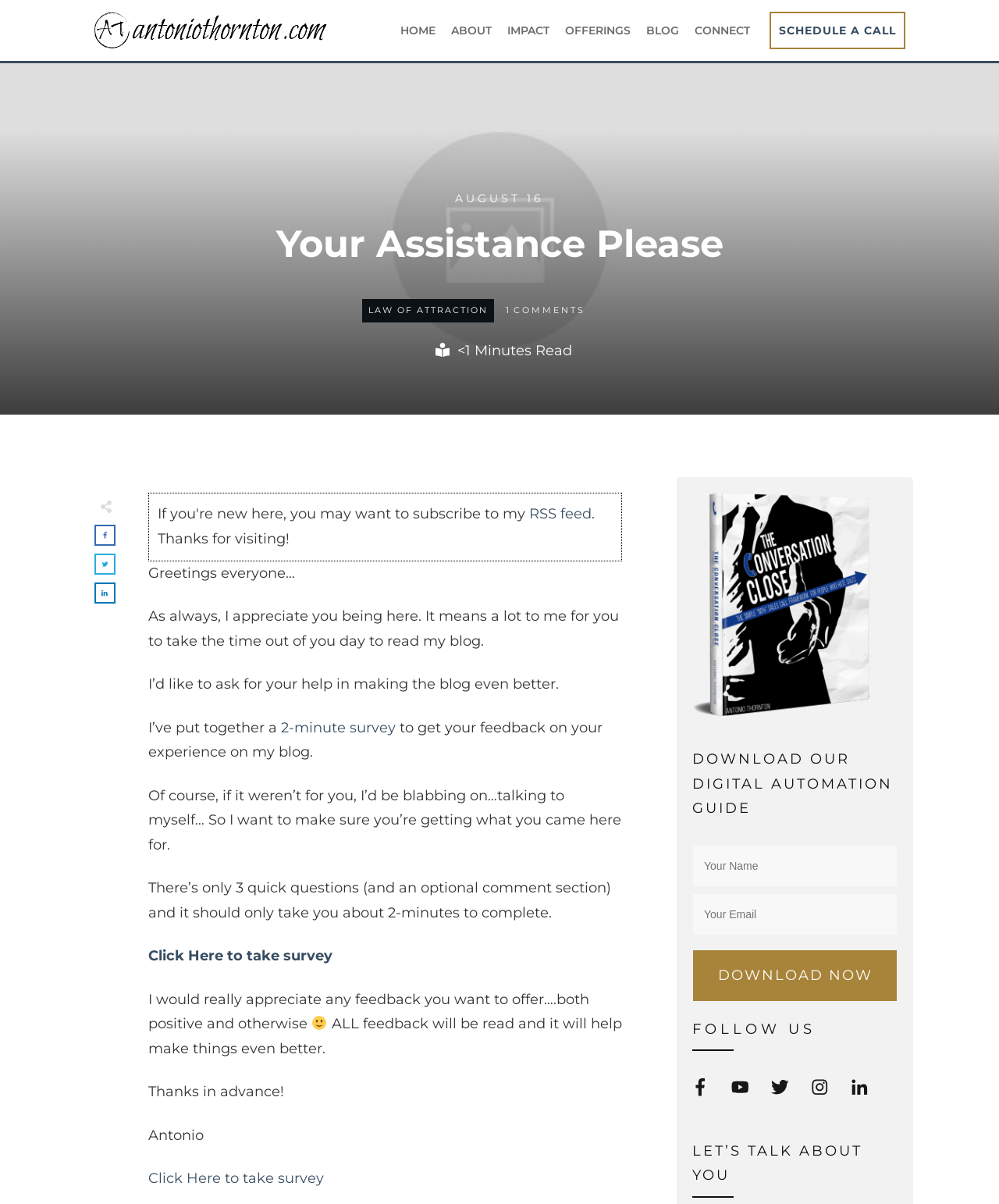Provide the bounding box coordinates for the UI element that is described by this text: "About". The coordinates should be in the form of four float numbers between 0 and 1: [left, top, right, bottom].

[0.452, 0.016, 0.492, 0.034]